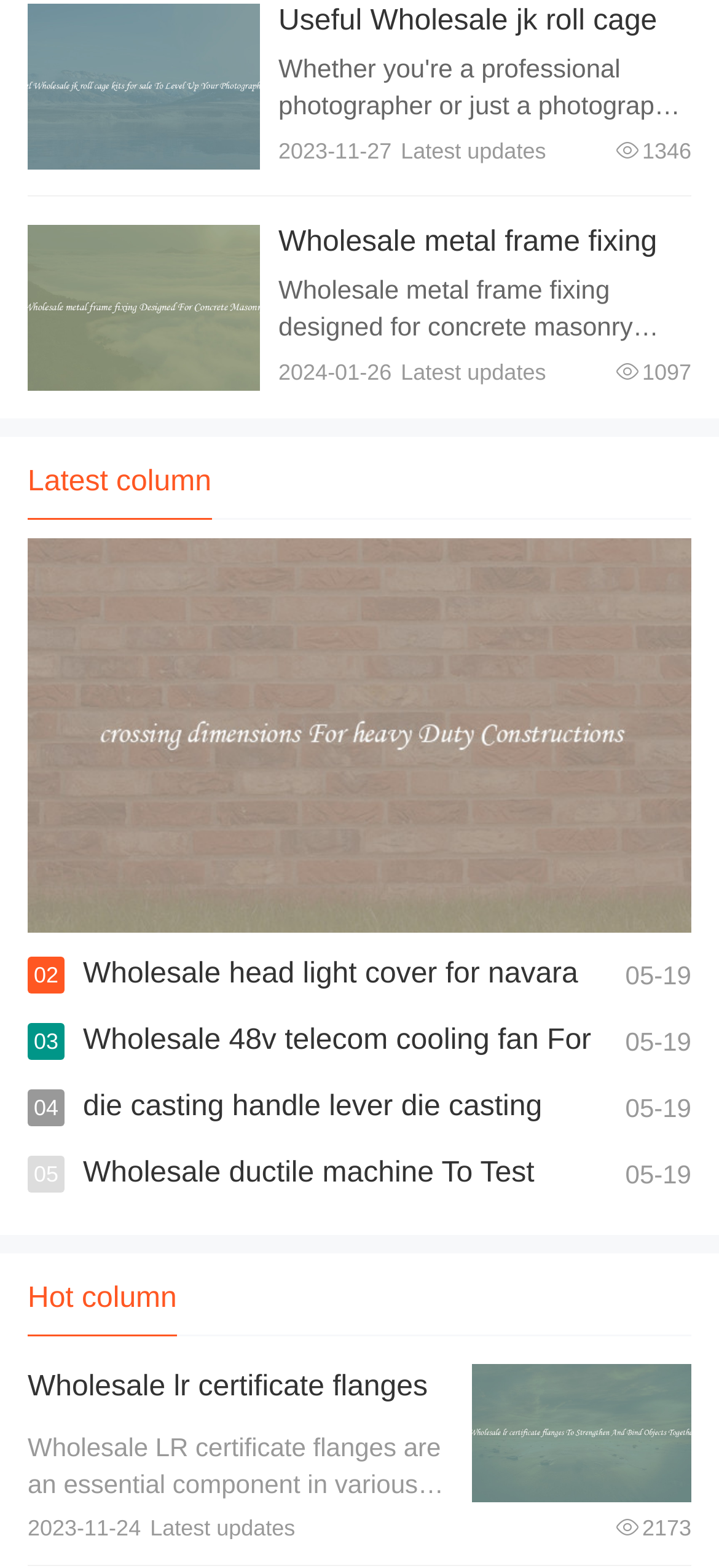Please identify the bounding box coordinates of the element's region that should be clicked to execute the following instruction: "go to home page". The bounding box coordinates must be four float numbers between 0 and 1, i.e., [left, top, right, bottom].

None